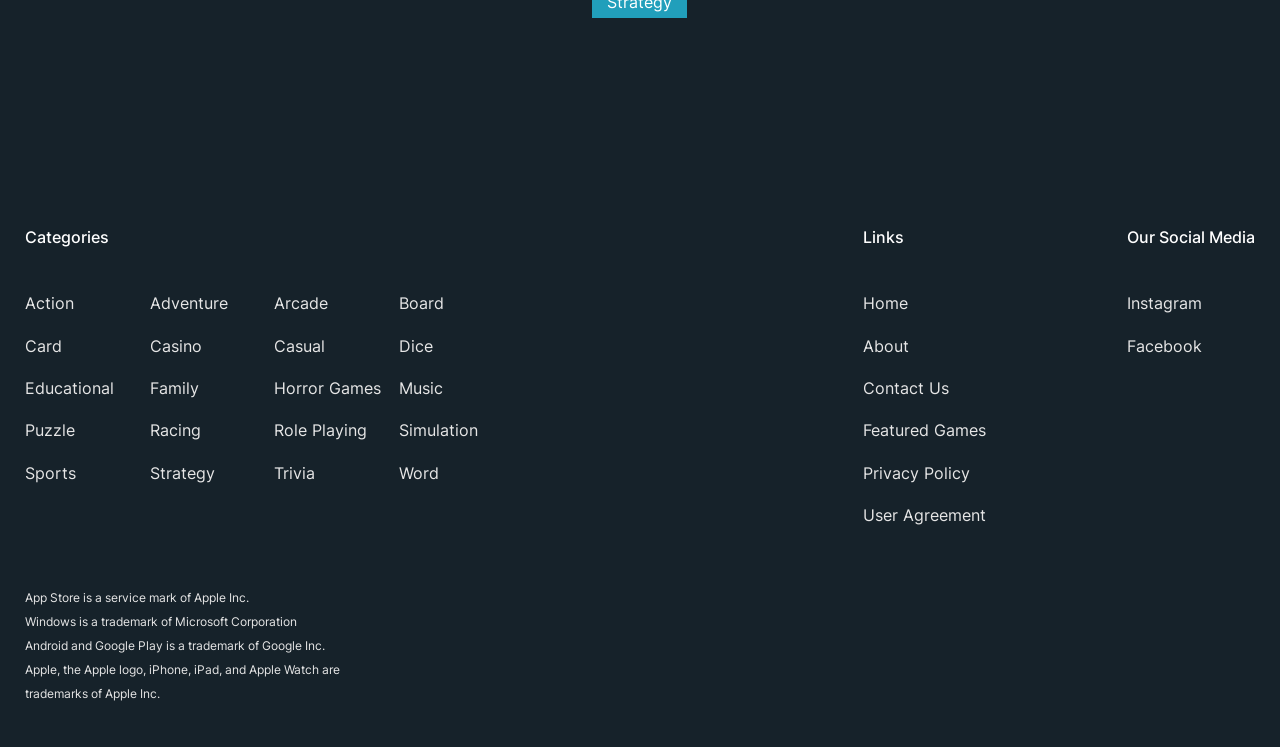Please identify the bounding box coordinates of the region to click in order to complete the given instruction: "Click on the 'Twitter' link". The coordinates should be four float numbers between 0 and 1, i.e., [left, top, right, bottom].

None